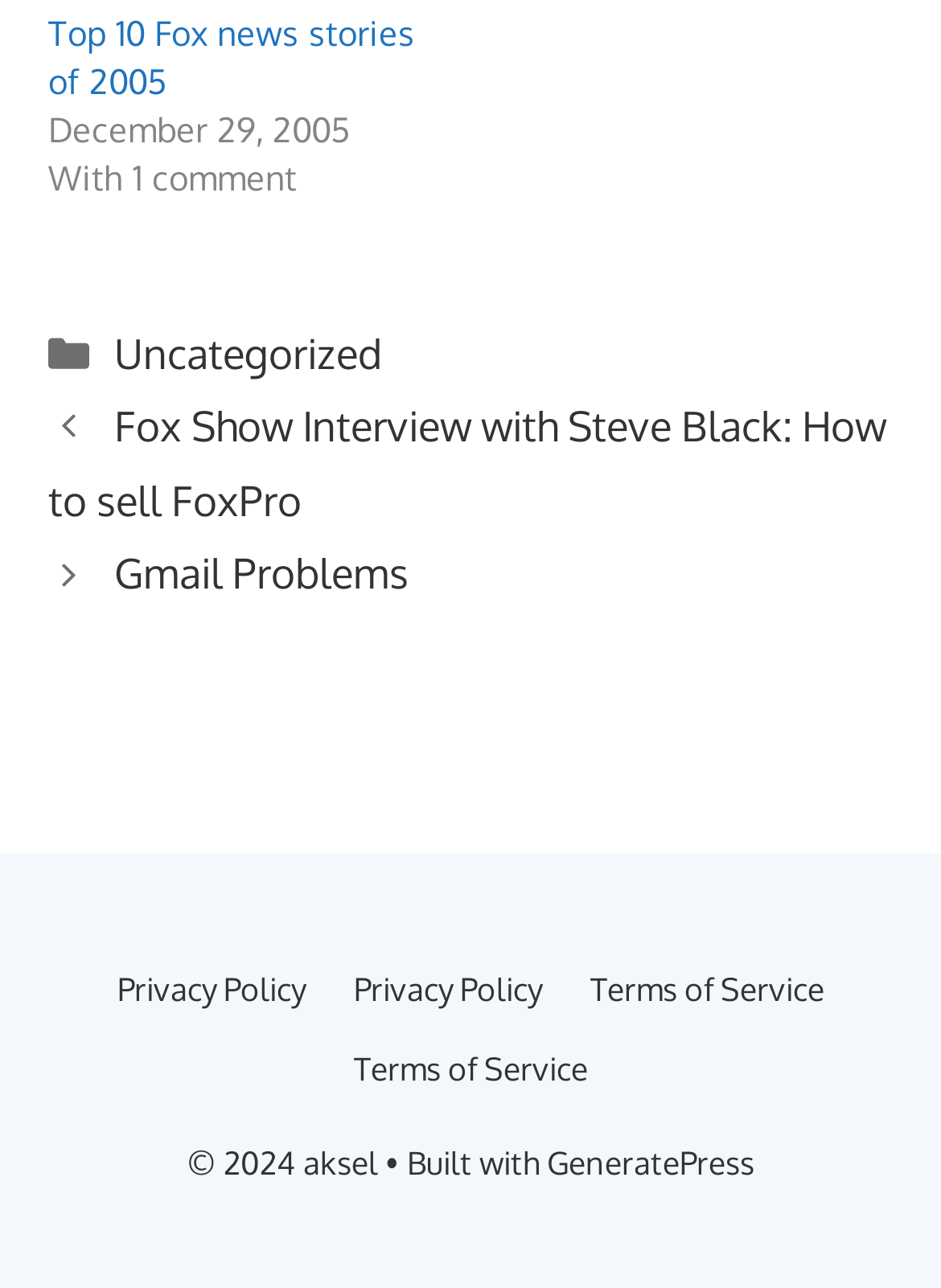How many comments does the post have?
Could you please answer the question thoroughly and with as much detail as possible?

I found the number of comments by looking at the StaticText element with the text 'With 1 comment'.